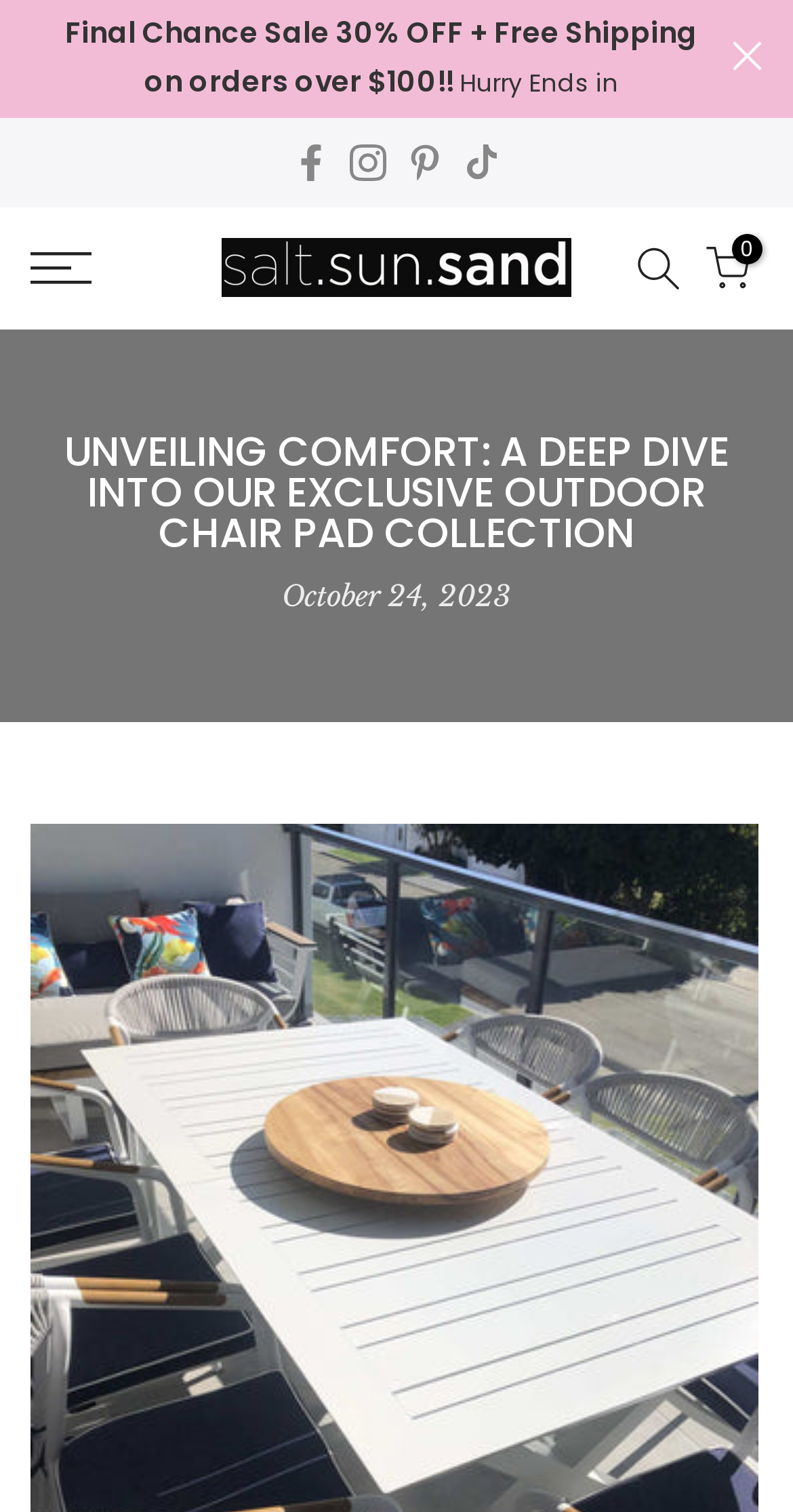Give a detailed account of the webpage's layout and content.

This webpage appears to be a blog post about an exclusive outdoor chair pad collection. At the top right corner, there is a cart icon and a website logo. Below them, a promotional banner announces a "Final Chance Sale" with 30% off and free shipping on orders over $100, with a countdown timer indicating when the sale ends.

On the top right side, there are social media links to follow the brand on Facebook, Instagram, Pinterest, and TikTok. Next to these links, there is a close button. On the left side, there is a link with an accompanying image, and another link with the brand name "saltsunsand" and its logo.

The main content of the webpage starts with a heading that reads "UNVEILING COMFORT: A DEEP DIVE INTO OUR EXCLUSIVE OUTDOOR CHAIR PAD COLLECTION". Below the heading, there is a timestamp indicating that the post was published on October 24, 2023. 

At the bottom left corner, there is a link with an image, and another link with the text "0". On the bottom right side, there is a button to close the menu, which lists categories.